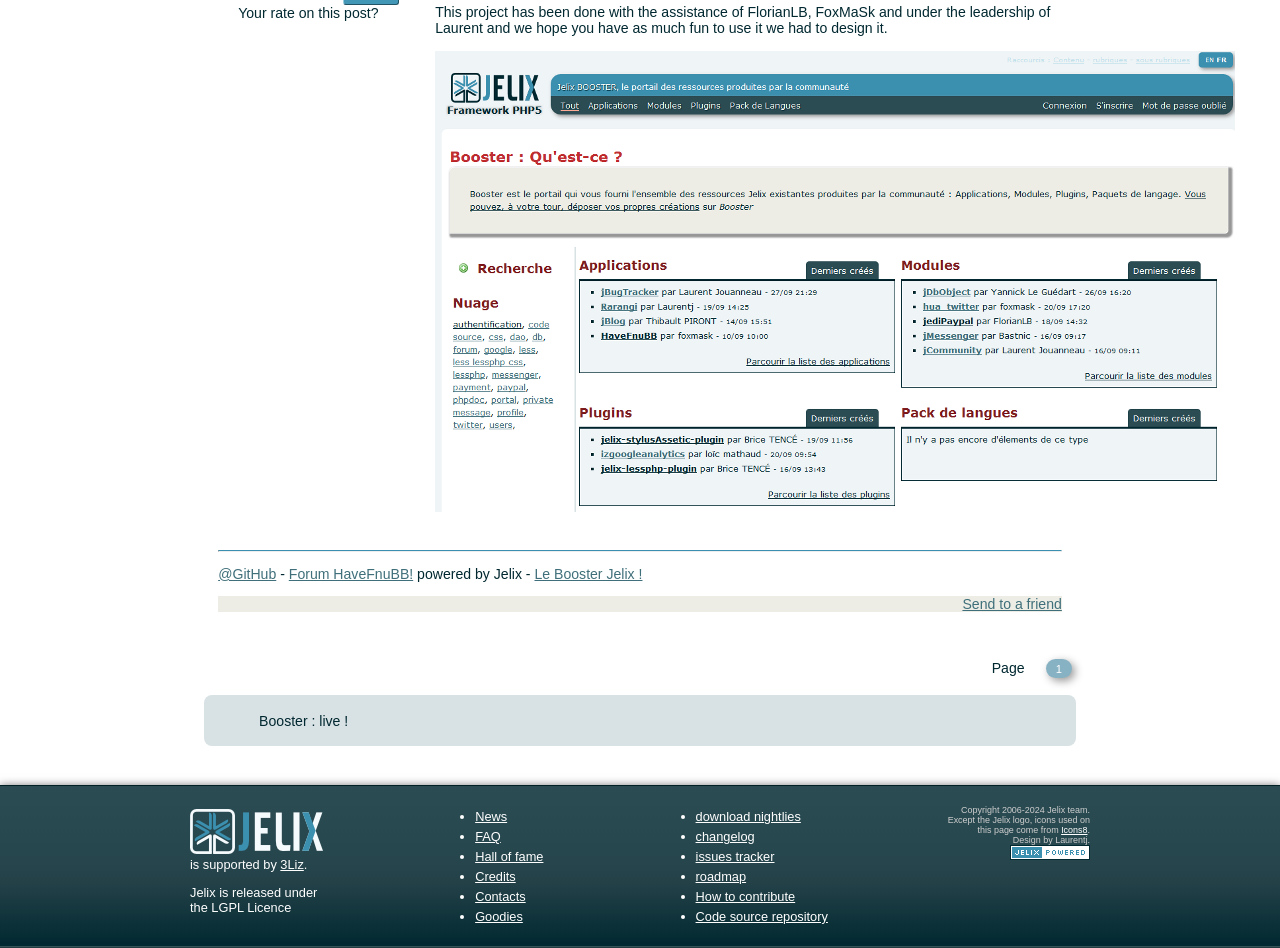Locate the bounding box of the user interface element based on this description: "Le Booster Jelix !".

[0.418, 0.597, 0.502, 0.614]